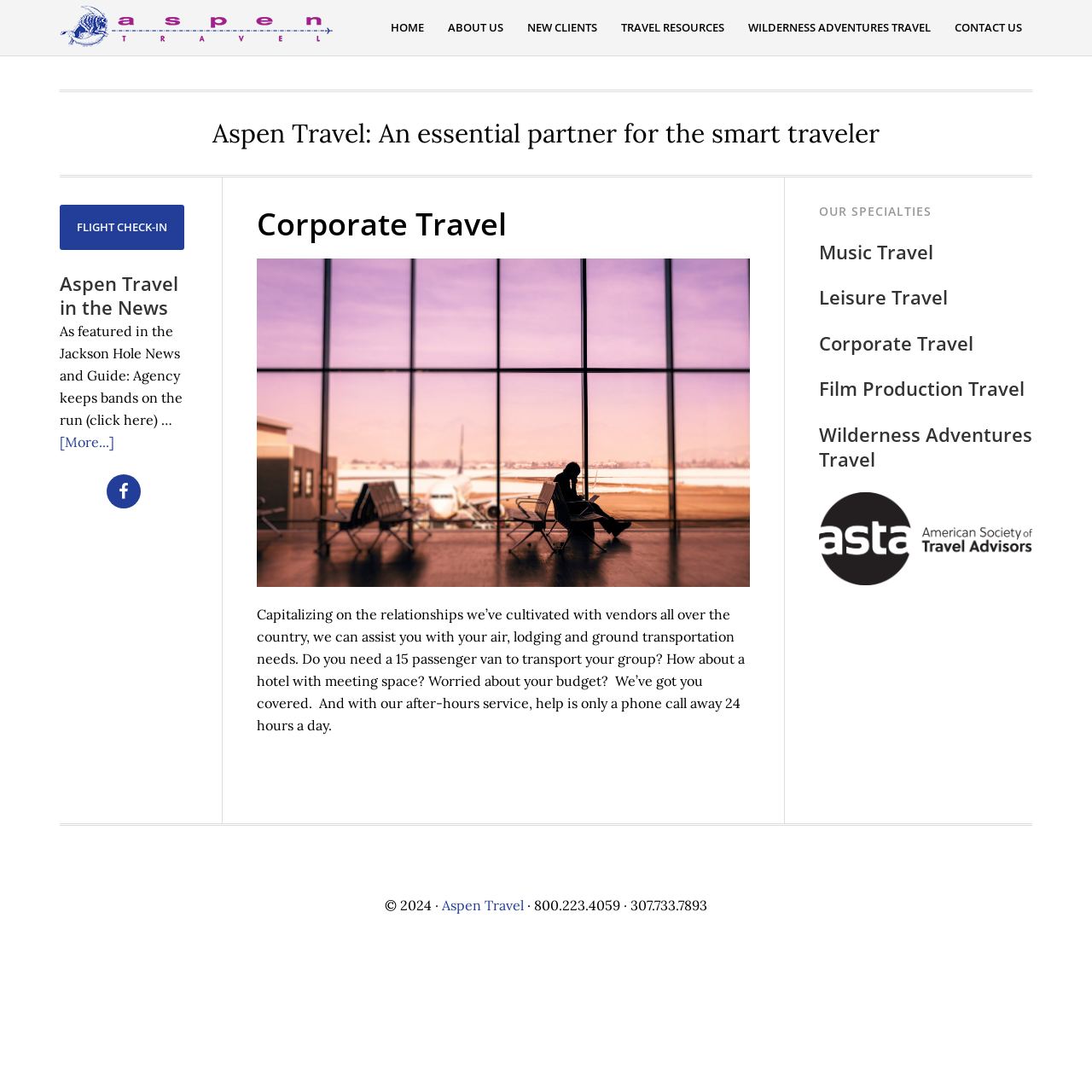Determine the bounding box for the described UI element: "Campus".

None